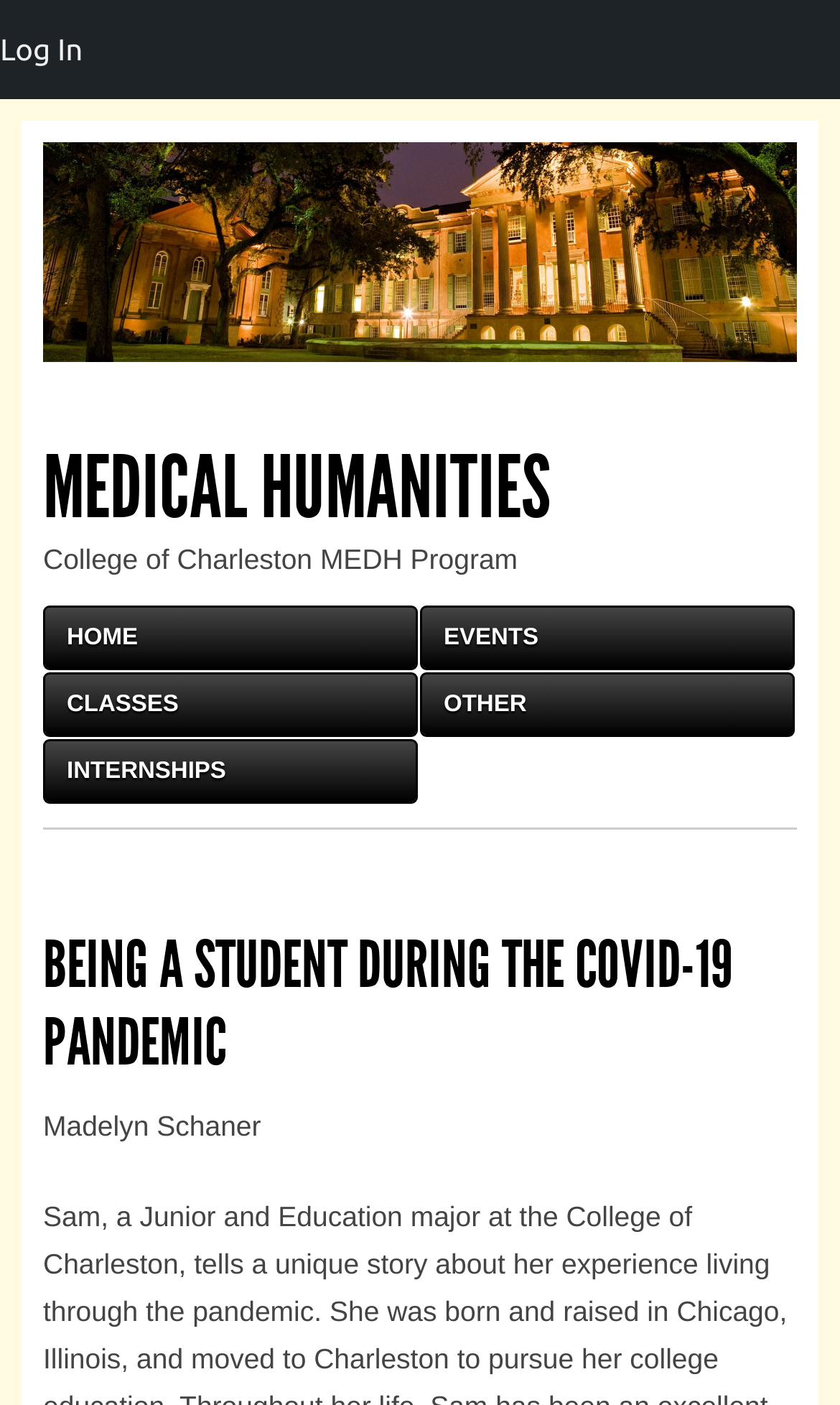What is the purpose of the link at the top-right corner?
Provide a comprehensive and detailed answer to the question.

I found the answer by looking at the link element with the text 'Log In' which is located at [0.0, 0.0, 0.099, 0.071]. This link is likely to be for logging in to the website.